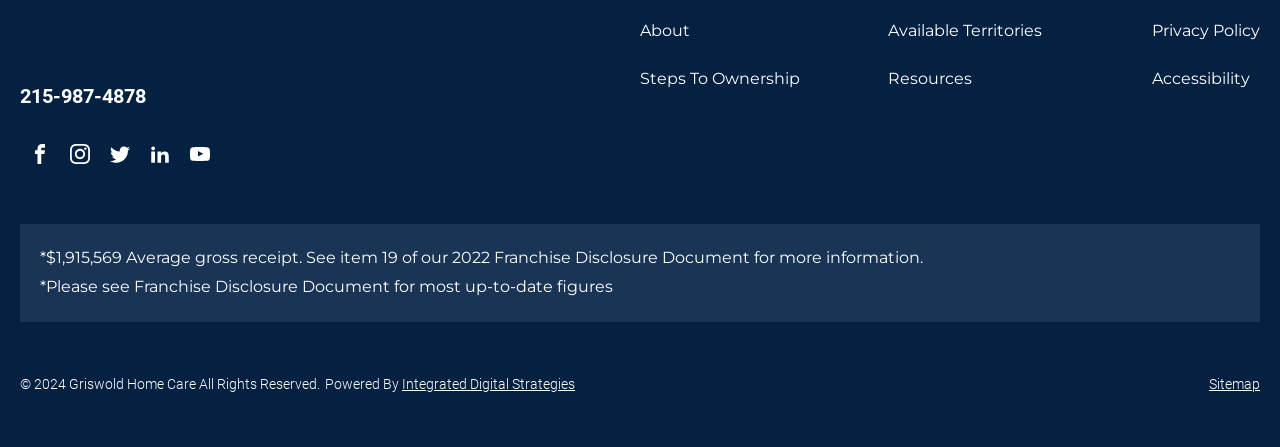Can you specify the bounding box coordinates for the region that should be clicked to fulfill this instruction: "Visit Facebook".

[0.016, 0.3, 0.047, 0.389]